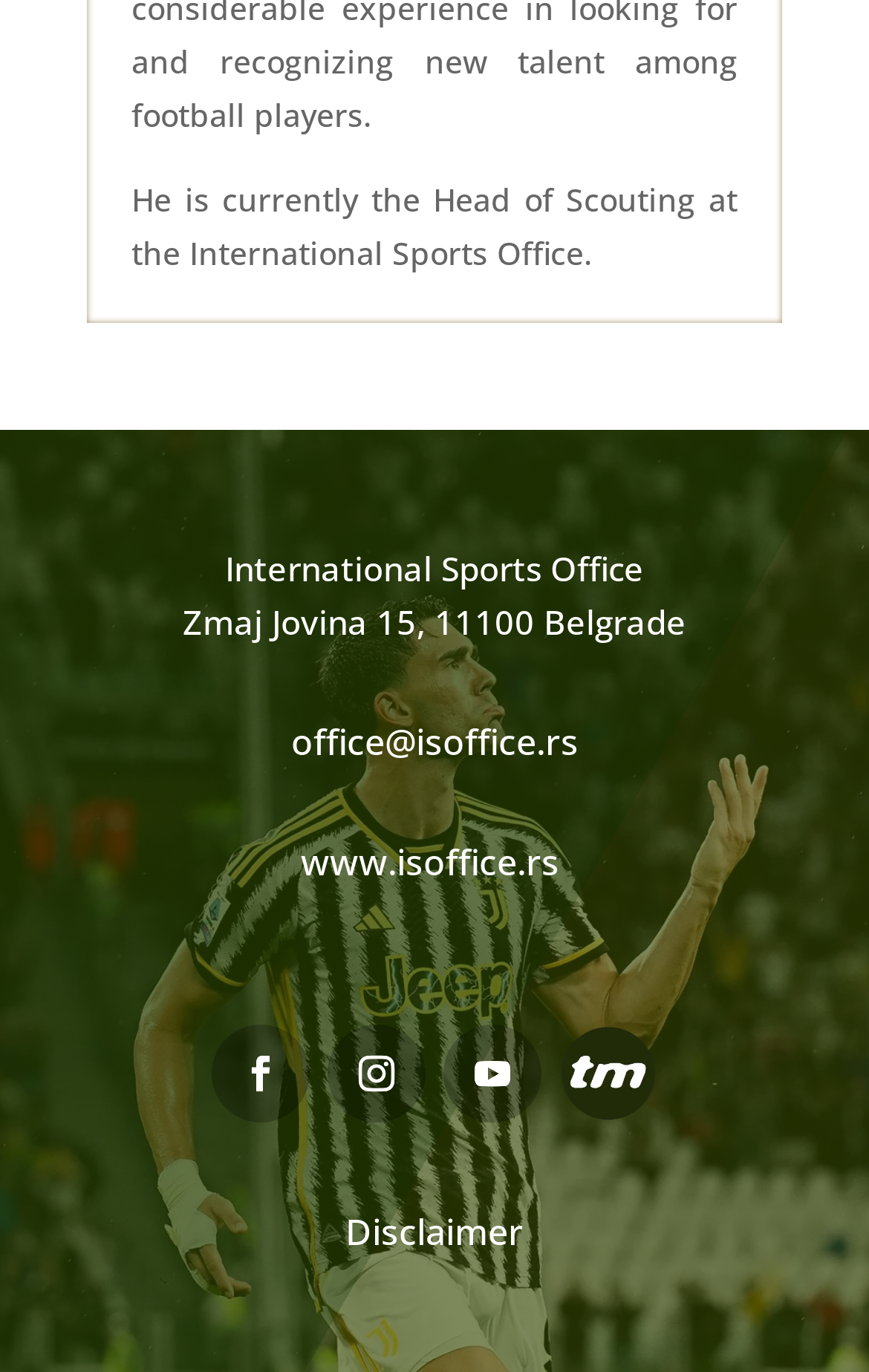How many social media links are available?
Answer the question with a detailed and thorough explanation.

The answer can be found by counting the number of link elements with Unicode characters (, , , ) which are located at the bottom of the webpage.